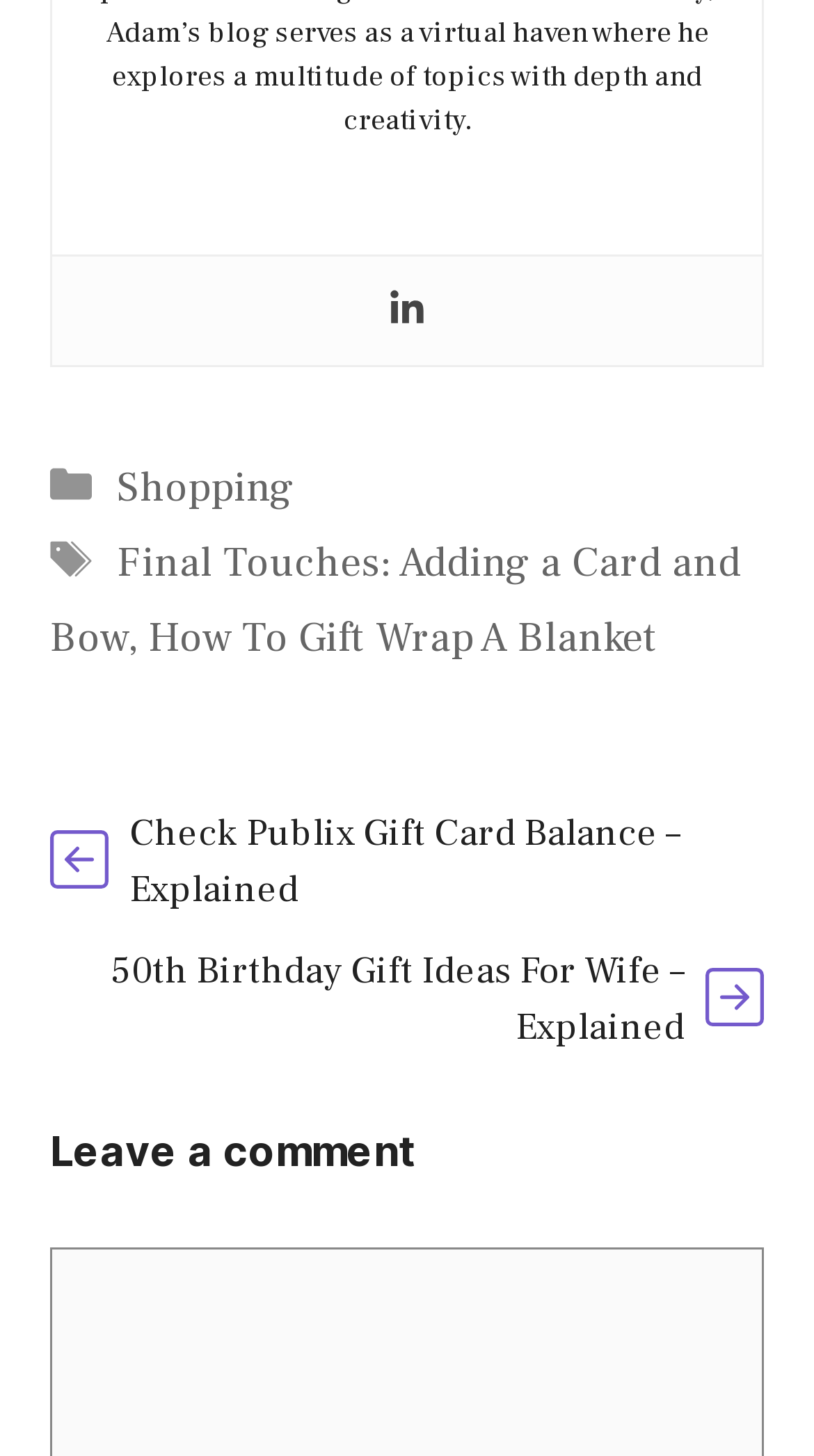What is the purpose of the section at the bottom?
Look at the image and construct a detailed response to the question.

I looked at the heading element at the bottom of the page, which says 'Leave a comment', and the static text 'Comment' below it, indicating that this section is for users to leave comments.